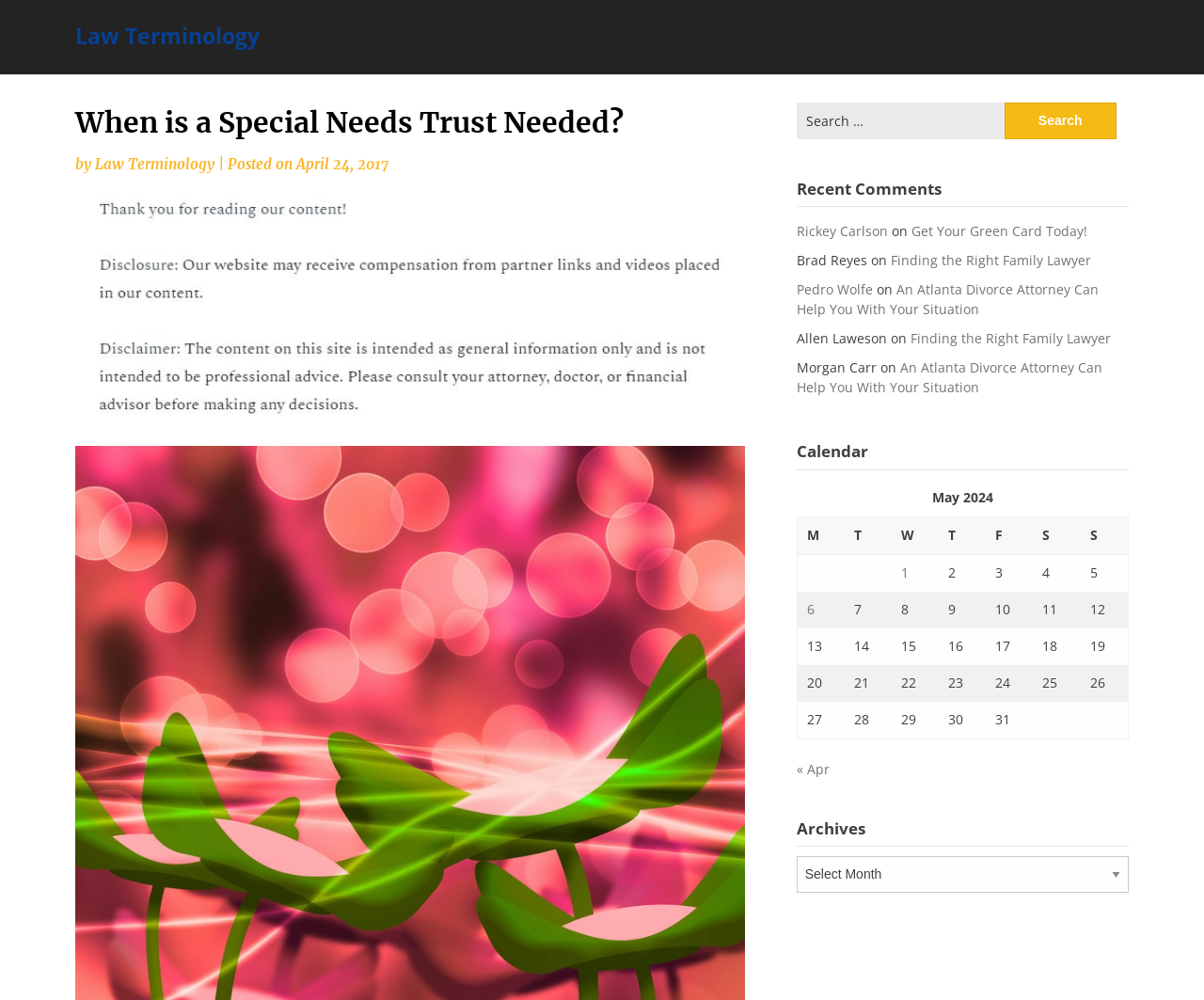Find and provide the bounding box coordinates for the UI element described here: "Finding the Right Family Lawyer". The coordinates should be given as four float numbers between 0 and 1: [left, top, right, bottom].

[0.74, 0.252, 0.906, 0.269]